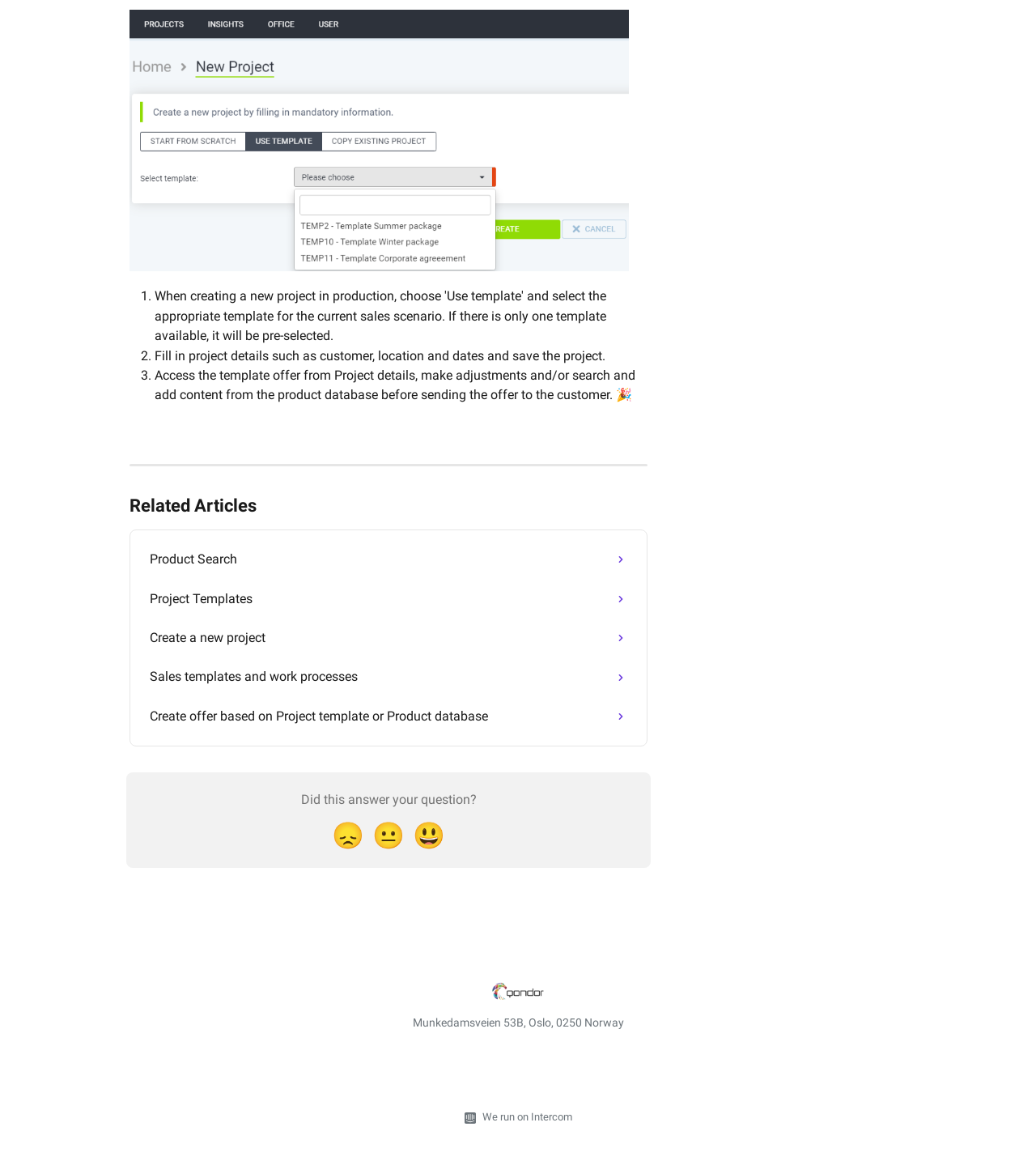Identify the bounding box coordinates of the region I need to click to complete this instruction: "Click on 'Qondor Help Center'".

[0.475, 0.842, 0.525, 0.857]